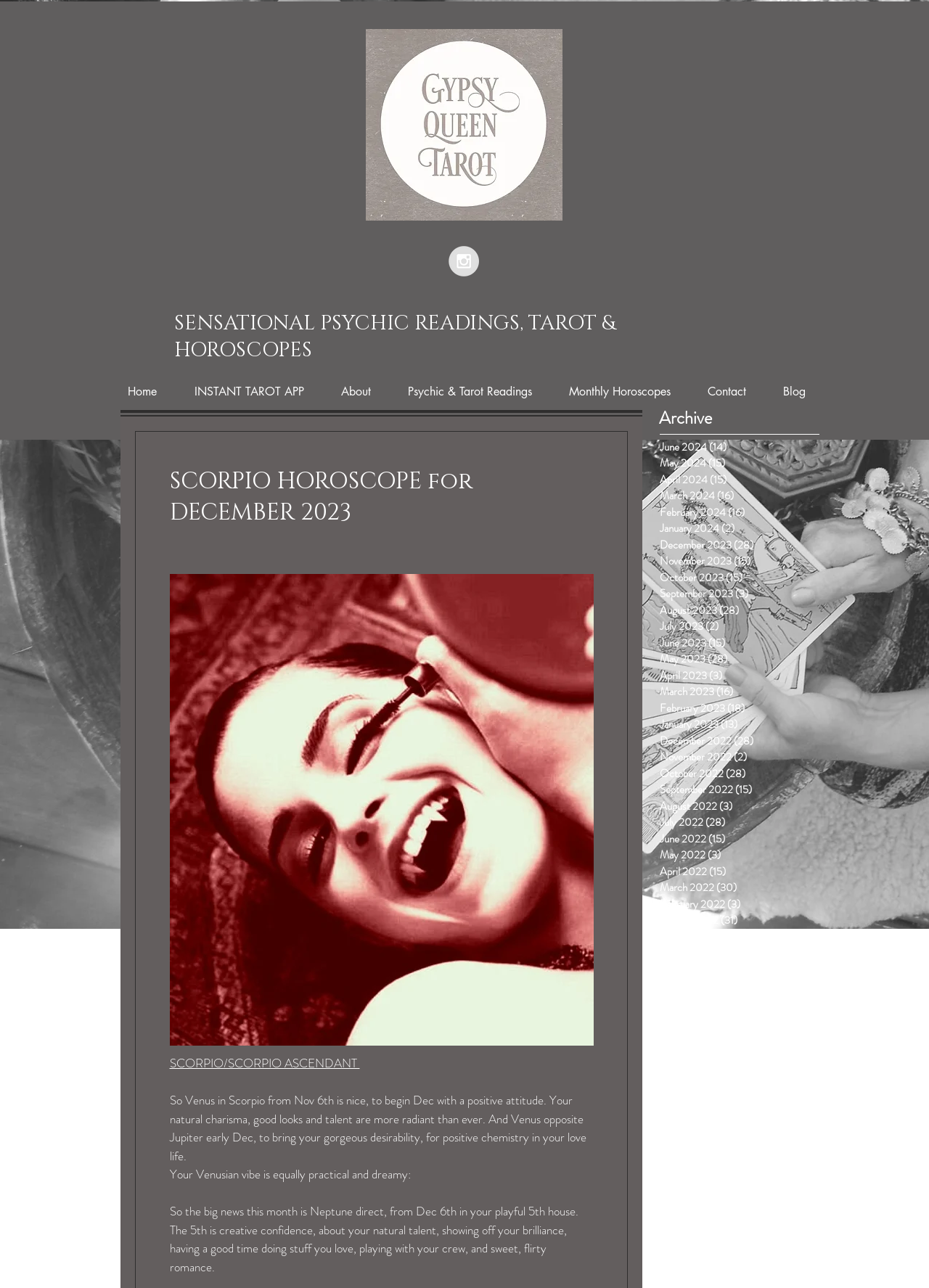Please find the bounding box coordinates of the element that you should click to achieve the following instruction: "Click on the 'Home' link". The coordinates should be presented as four float numbers between 0 and 1: [left, top, right, bottom].

[0.117, 0.29, 0.189, 0.318]